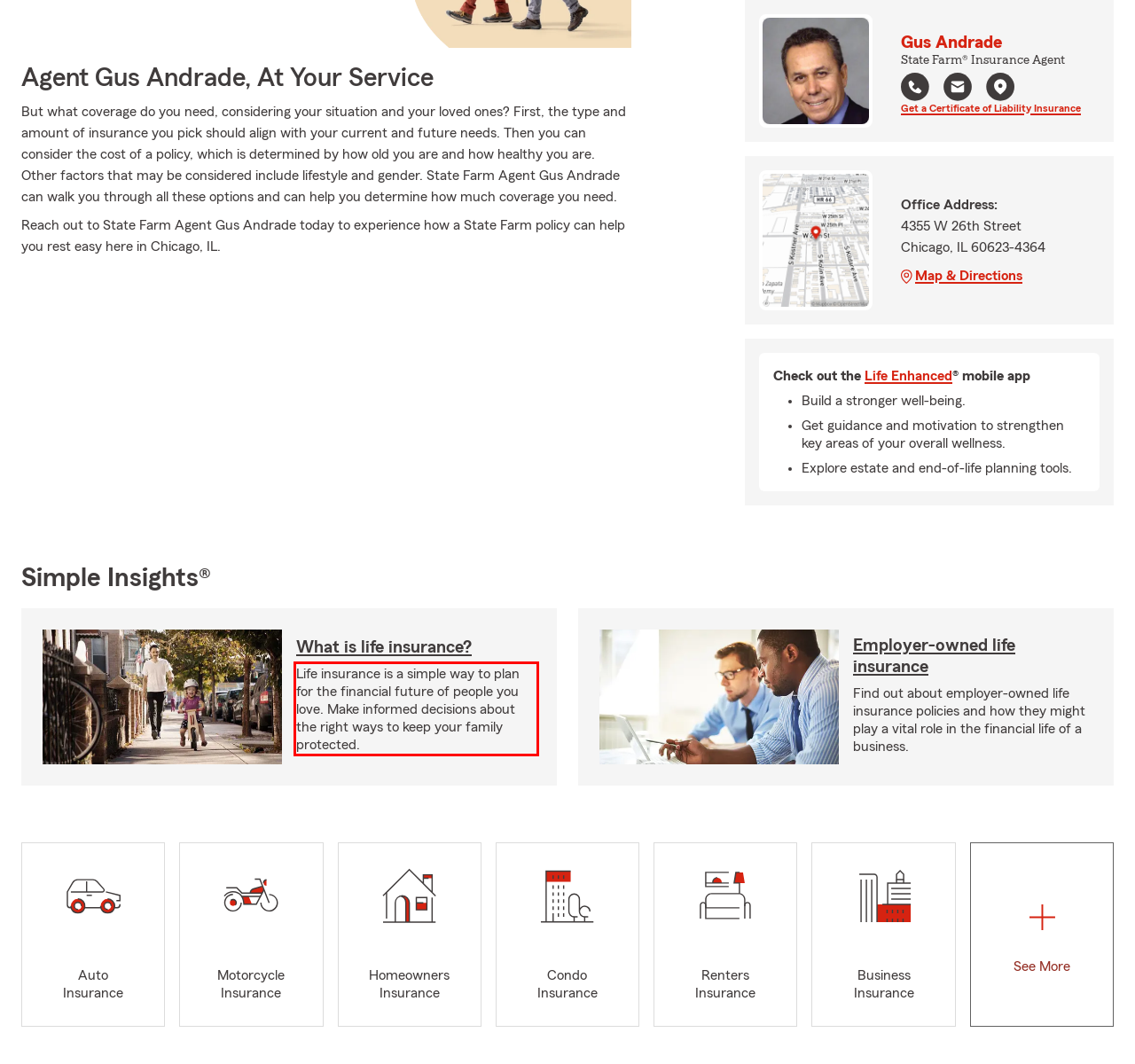Observe the screenshot of the webpage, locate the red bounding box, and extract the text content within it.

Life insurance is a simple way to plan for the financial future of people you love. Make informed decisions about the right ways to keep your family protected.